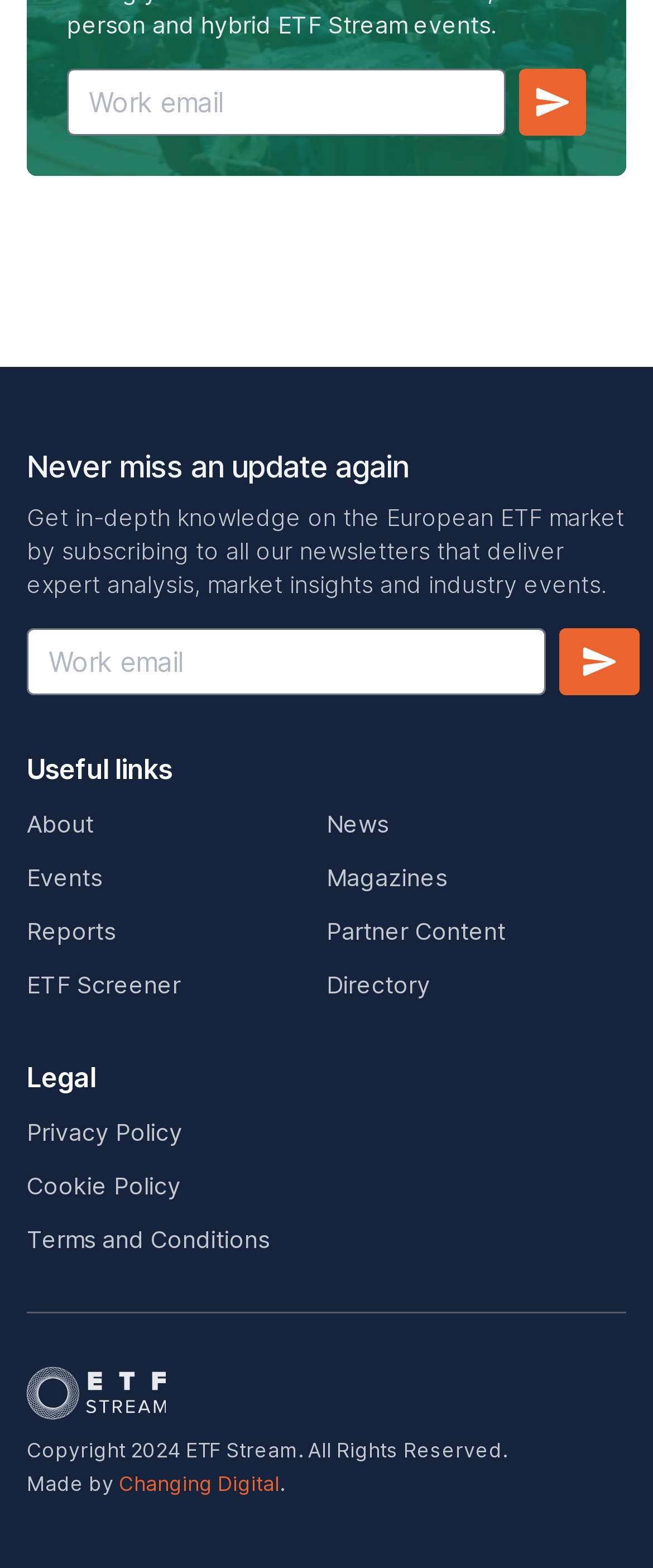Please identify the bounding box coordinates of the element's region that I should click in order to complete the following instruction: "Submit". The bounding box coordinates consist of four float numbers between 0 and 1, i.e., [left, top, right, bottom].

[0.856, 0.401, 0.979, 0.443]